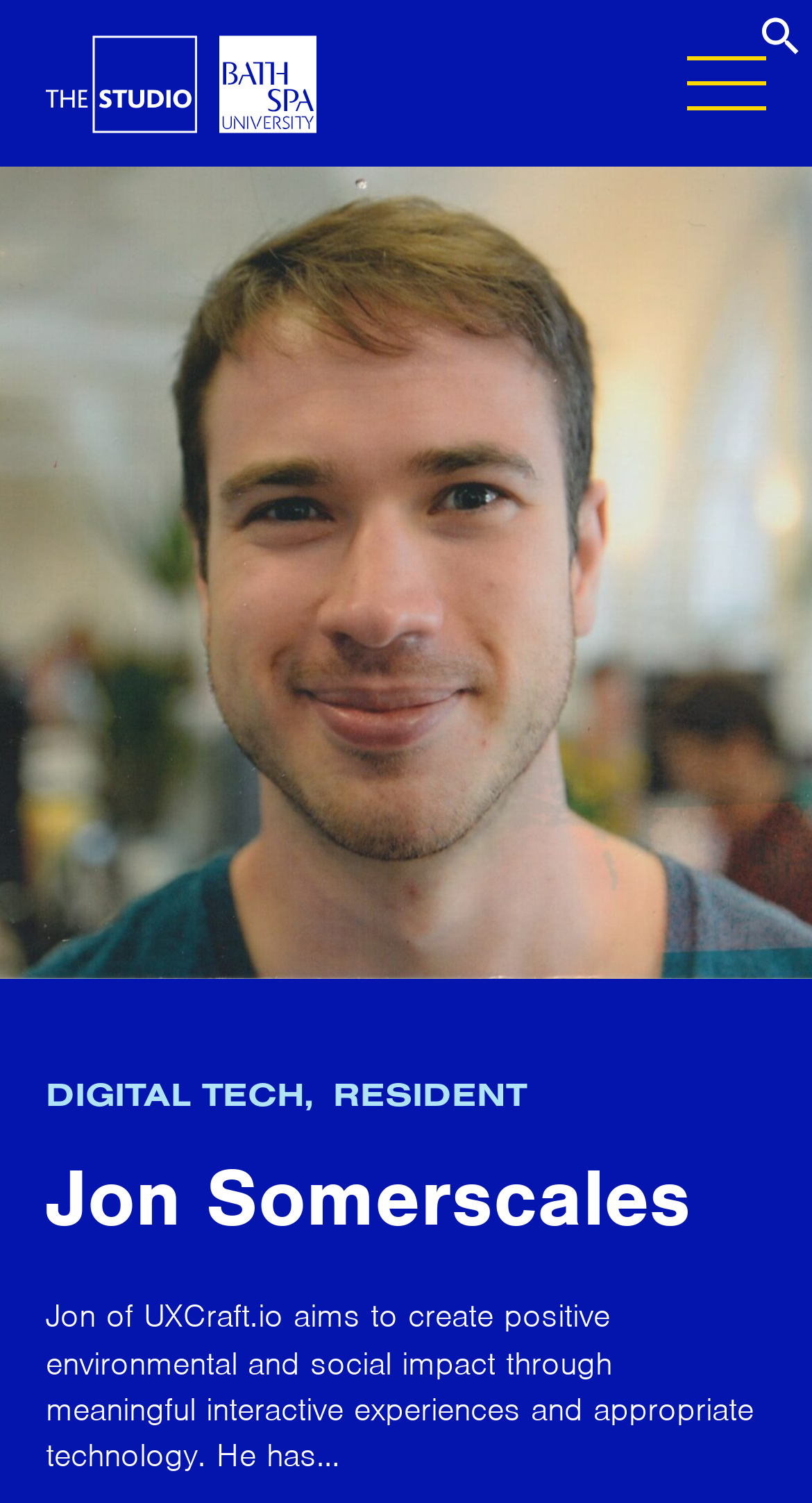How many main sections are there on this webpage?
Using the image as a reference, give a one-word or short phrase answer.

2